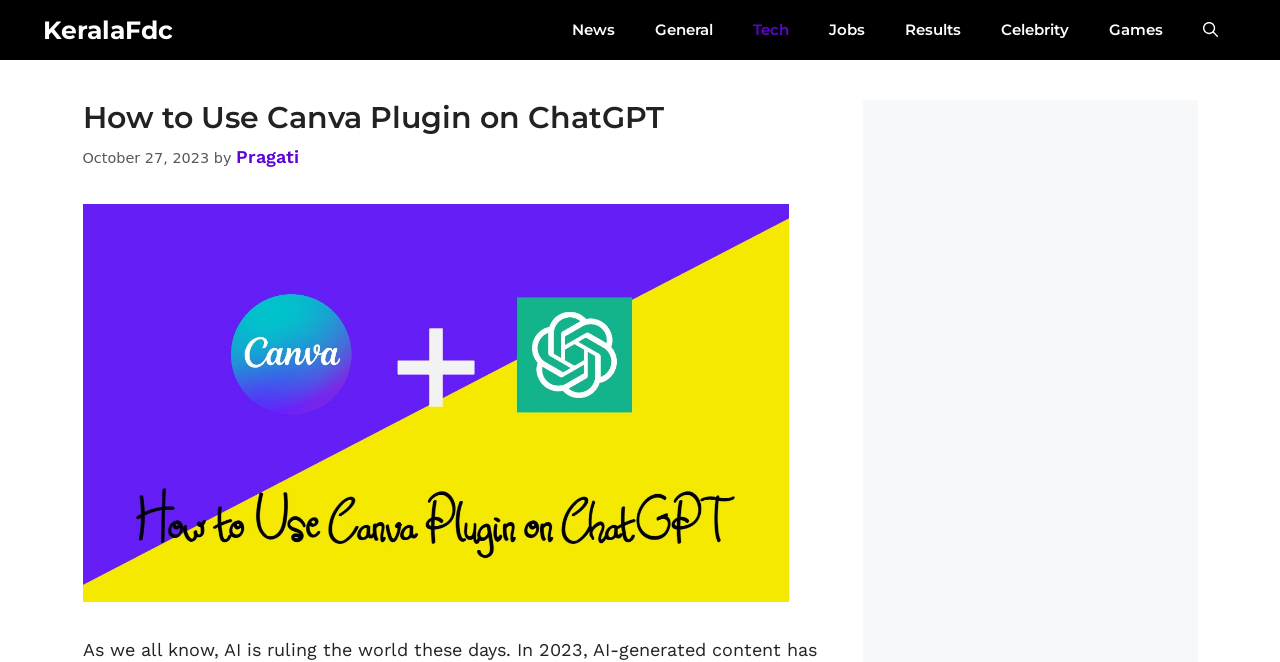Locate the bounding box coordinates of the region to be clicked to comply with the following instruction: "Download page". The coordinates must be four float numbers between 0 and 1, in the form [left, top, right, bottom].

None